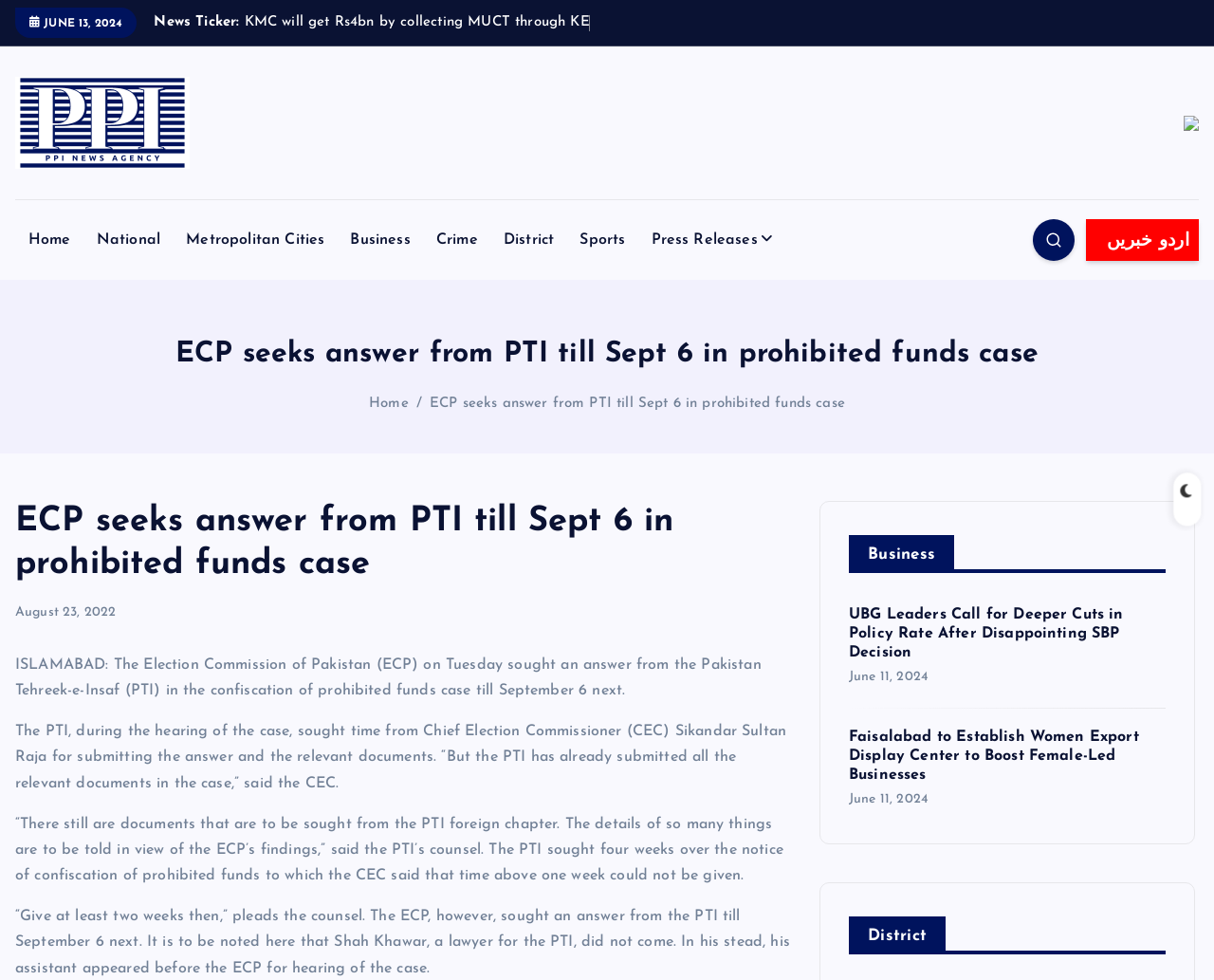Explain the features and main sections of the webpage comprehensively.

This webpage appears to be a news article from the PPI News Agency. At the top of the page, there is a news ticker with a series of single-character links, likely representing different news categories. Below the ticker, there is a logo and a link to the PPI News Agency.

The main content of the page is divided into two sections. On the left side, there is a navigation menu with links to different sections of the website, including Home, National, Metropolitan Cities, Business, Crime, District, Sports, and Press Releases. There is also a button with an image, but its purpose is unclear.

On the right side, there is a news article with the title "ECP seeks answer from PTI till Sept 6 in prohibited funds case." The article is dated August 23, 2022, and it reports on a hearing by the Election Commission of Pakistan (ECP) regarding a case involving the Pakistan Tehreek-e-Insaf (PTI) party. The article quotes the Chief Election Commissioner and the PTI's counsel, and it provides details about the case and the ECP's decision.

Below the main article, there is a complementary section with three news headlines and links, including one about business leaders calling for deeper cuts in the policy rate and another about a women's export display center in Faisalabad. The section also includes a date, June 11, 2024, which may be the publication date of one of the articles.

At the very bottom of the page, there is a link to a Urdu news section, "اردو خبریں".